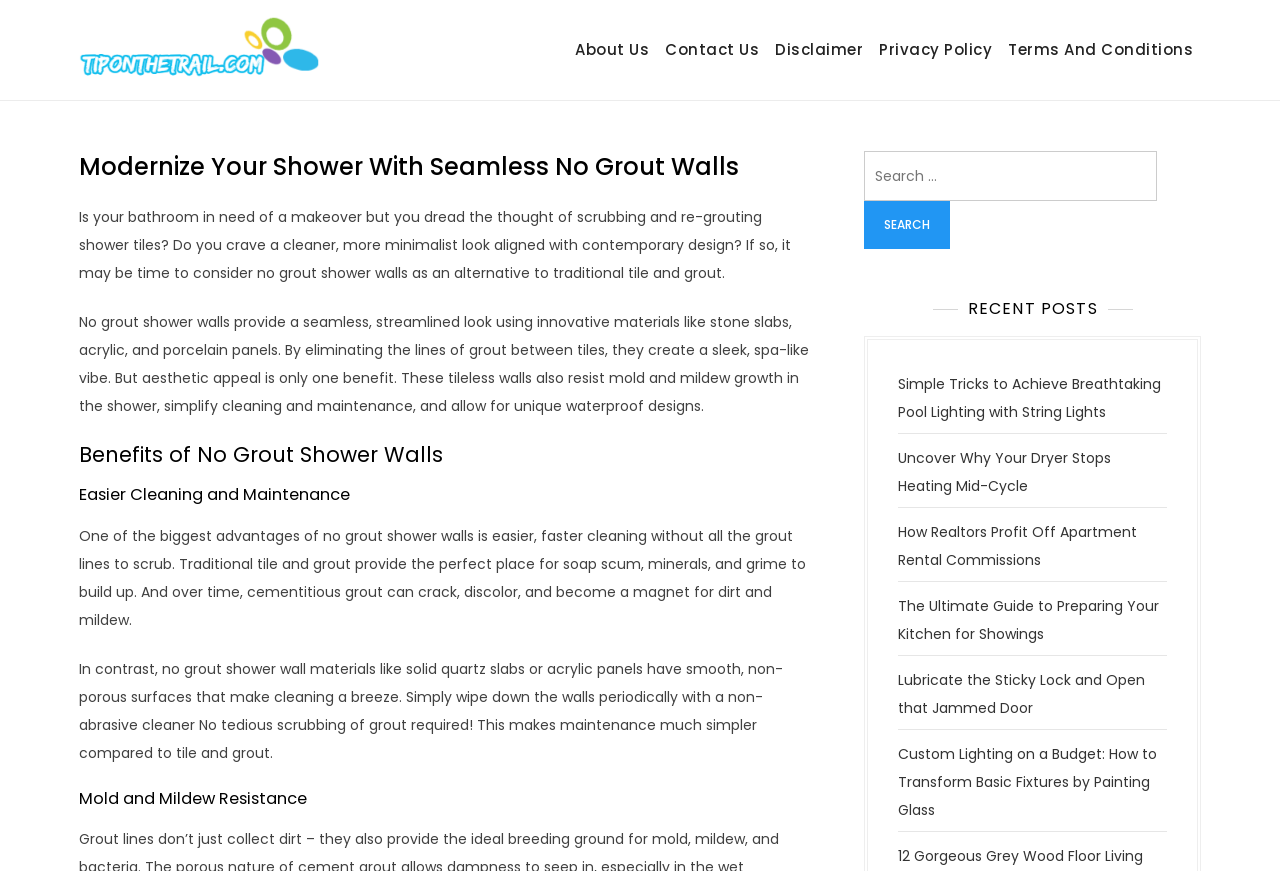Locate and provide the bounding box coordinates for the HTML element that matches this description: "Disclaimer".

[0.599, 0.017, 0.68, 0.098]